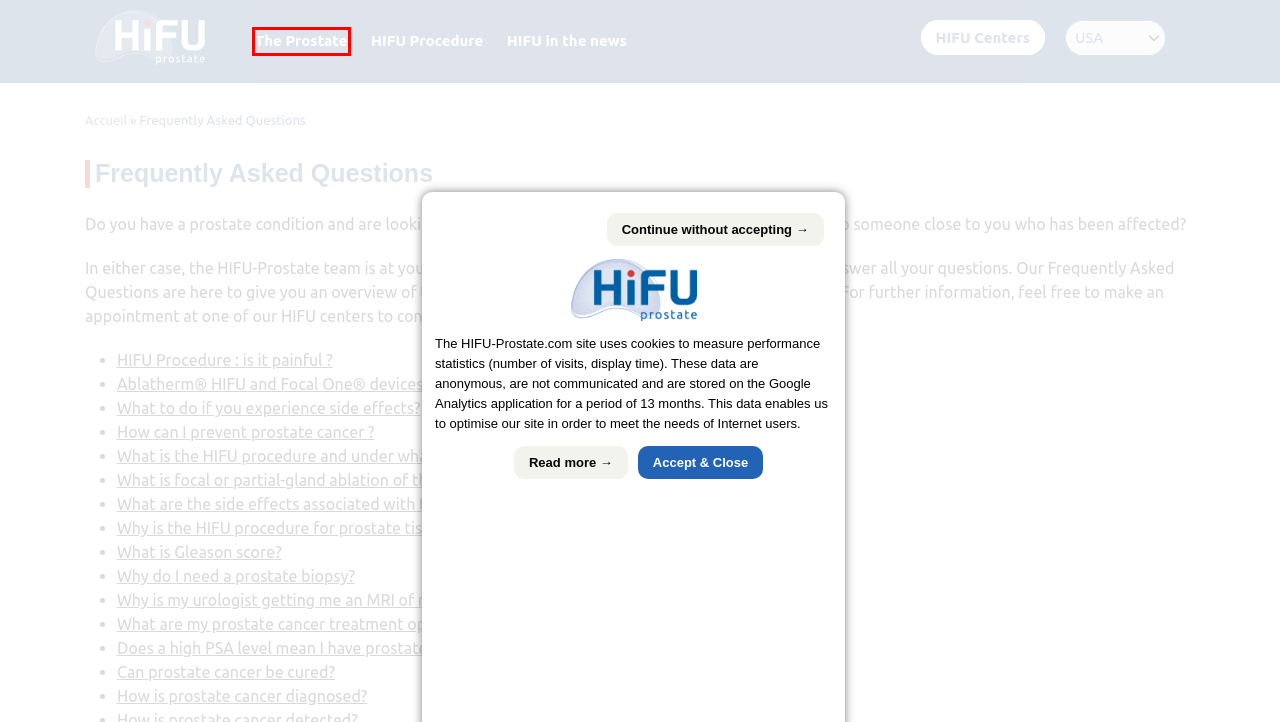You have been given a screenshot of a webpage with a red bounding box around a UI element. Select the most appropriate webpage description for the new webpage that appears after clicking the element within the red bounding box. The choices are:
A. HIFU Treatment side effects - HIFU-PROSTATE
B. HIFU Treatment and Prostate : HIFU technology - HIFU Prostate
C. Prostate Gland : anatomy, normal prostate size & weight - HIFU prostate
D. How can I prevent prostate cancer ? - HIFU Prostate
E. What to do if you experience side effects? - HIFU-PROSTATE
F. Does a high PSA level mean I have prostate cancer? - HIFU-PROSTATE
G. Hifu treatment near me - Contact a HIFU center - HIFU-PROSTATE
H. Legal notification - HIFU-PROSTATE

C